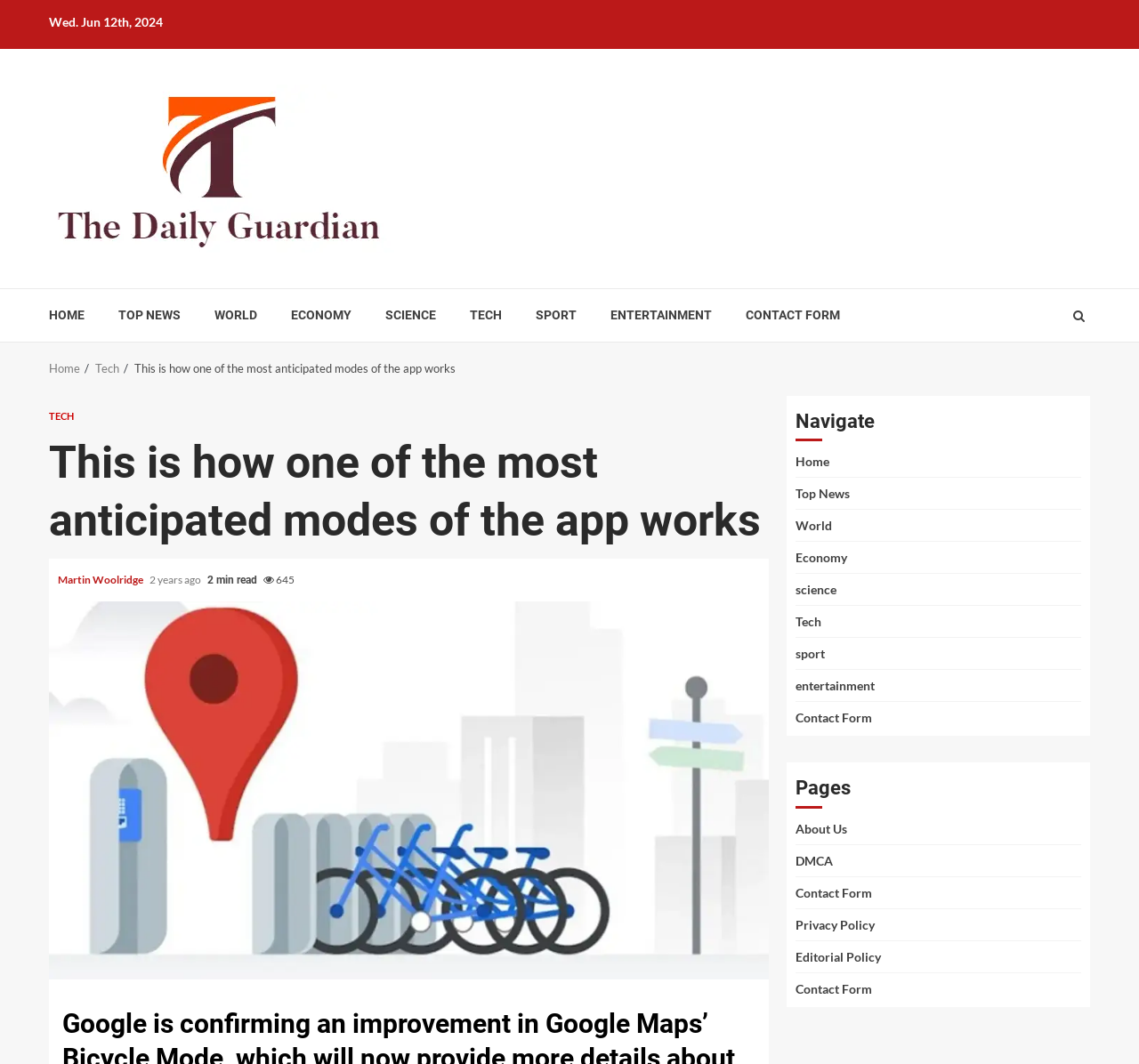Determine the bounding box coordinates of the section I need to click to execute the following instruction: "Click on the 645 link". Provide the coordinates as four float numbers between 0 and 1, i.e., [left, top, right, bottom].

[0.231, 0.538, 0.259, 0.551]